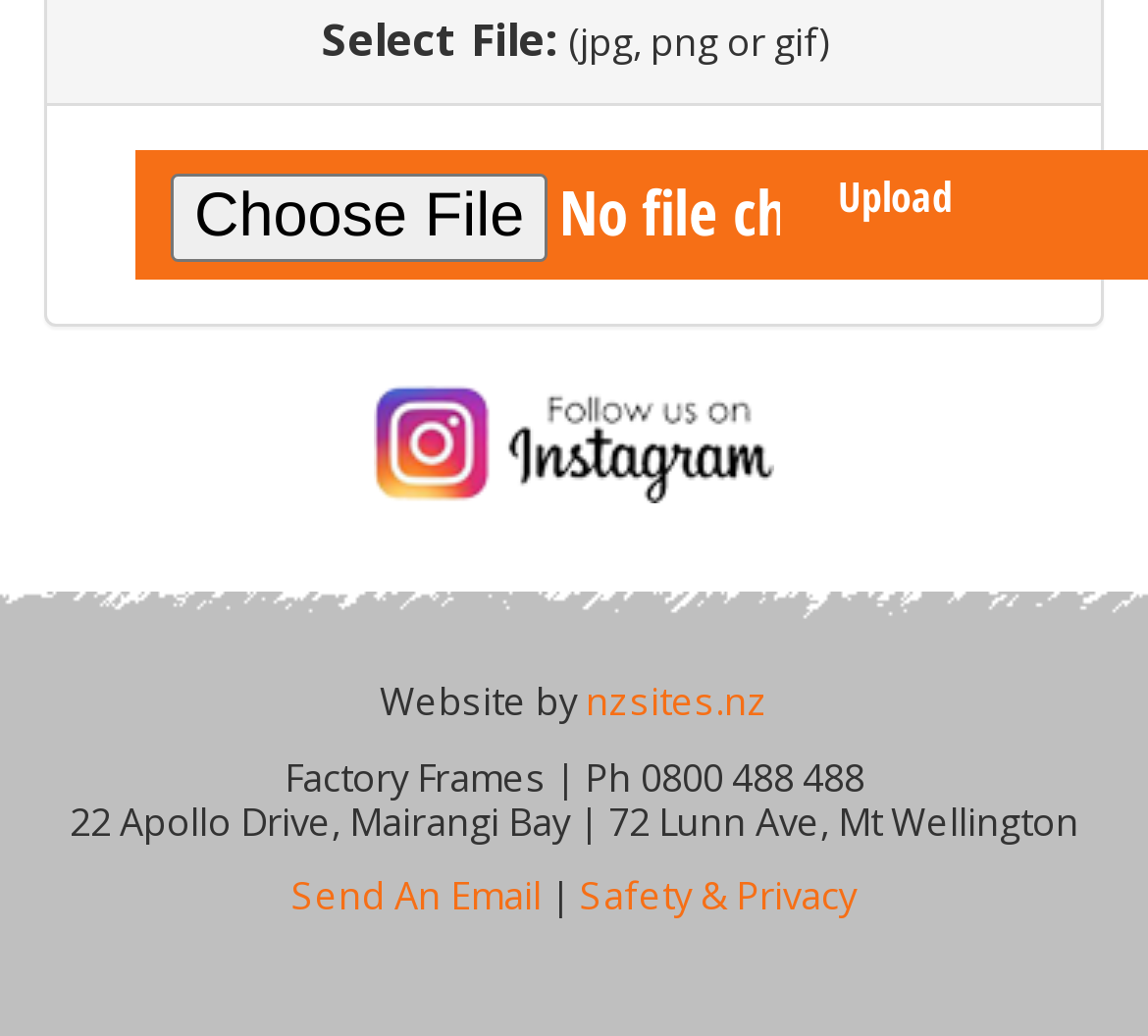What is the file type accepted for upload?
Look at the screenshot and provide an in-depth answer.

The webpage has a 'Select File:' label followed by a description '(jpg, png or gif)' which indicates the accepted file types for upload.